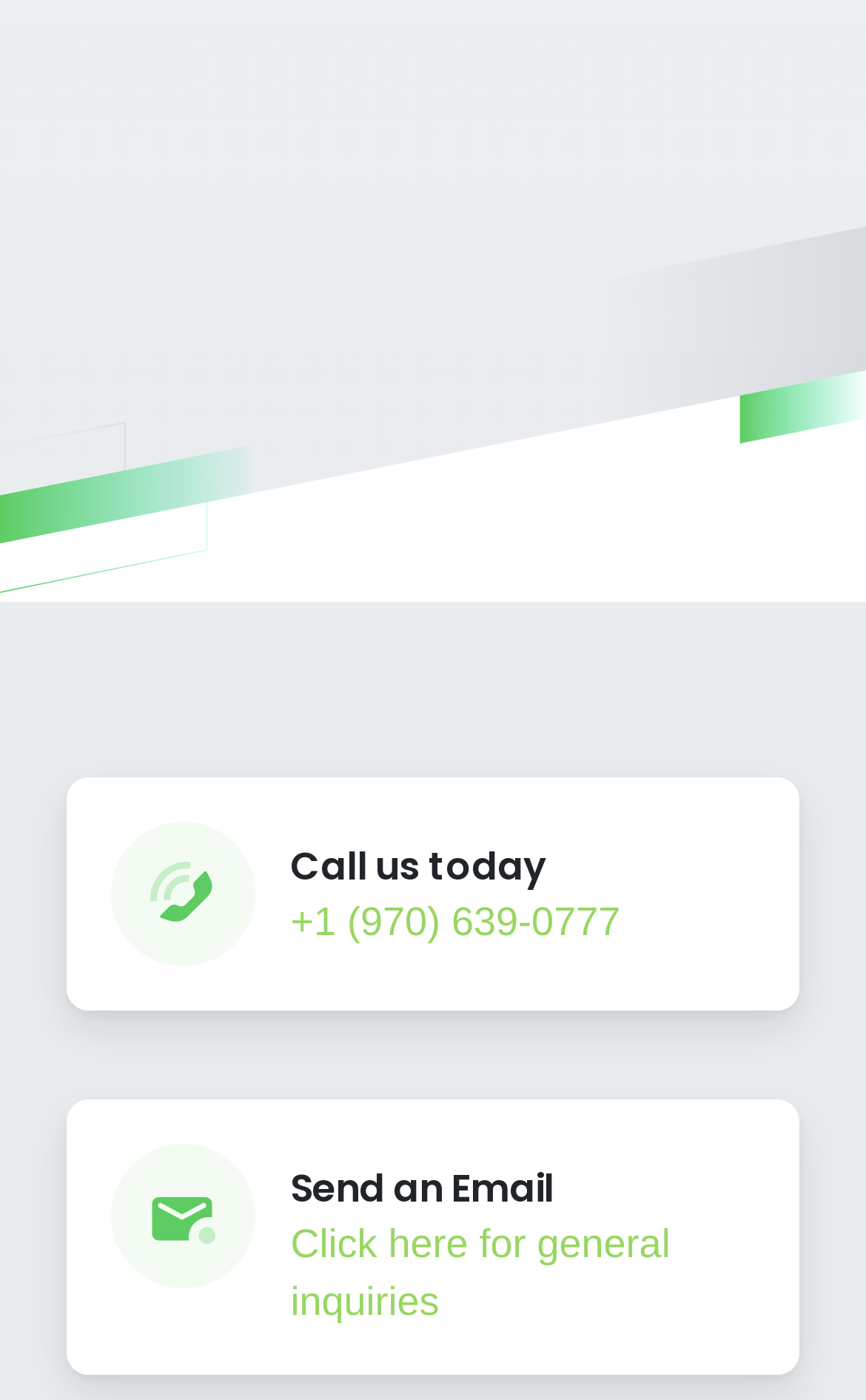Locate the bounding box of the UI element described in the following text: "Book a demo".

[0.183, 0.064, 0.521, 0.107]